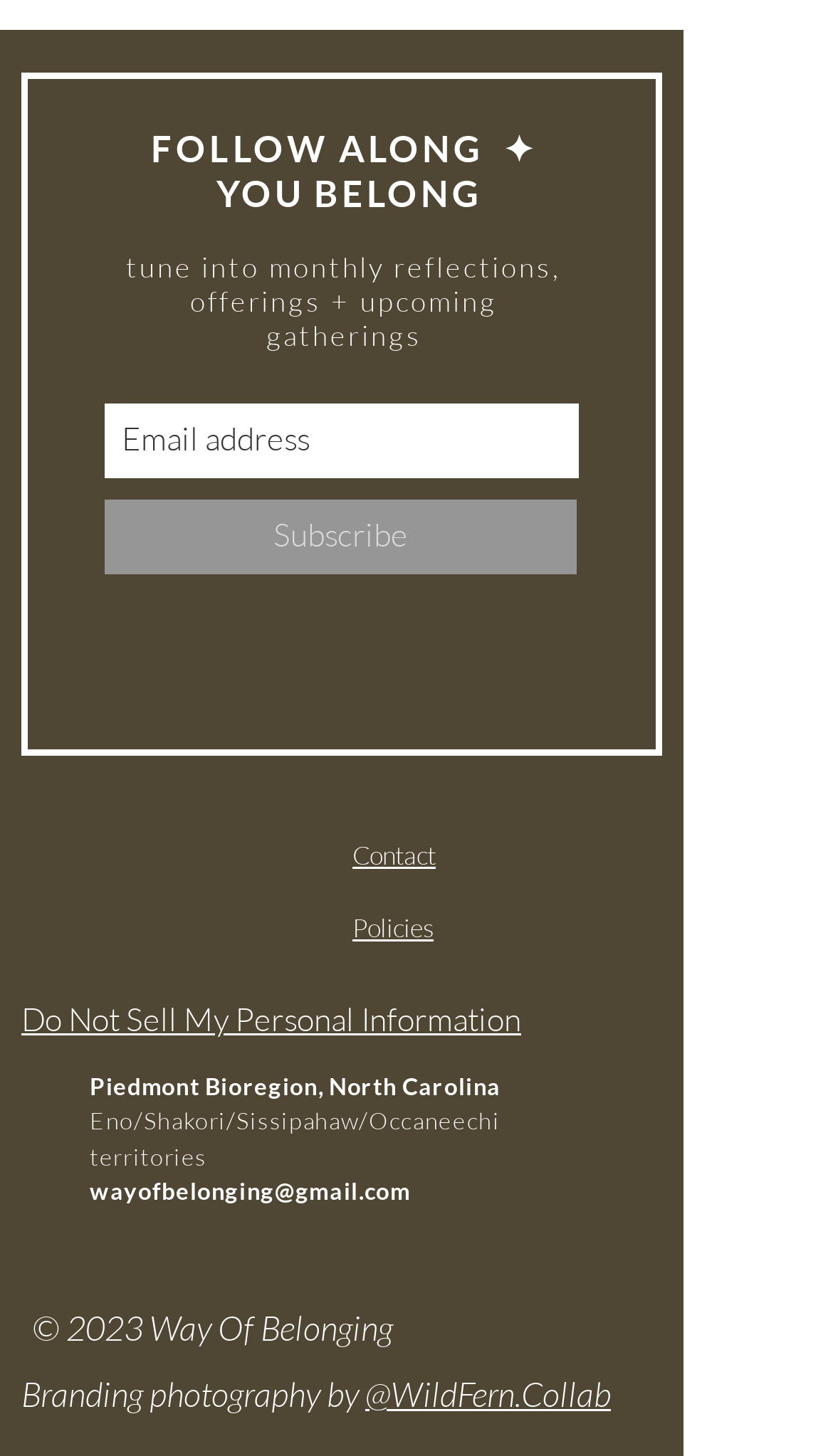Please give a succinct answer using a single word or phrase:
Who is the branding photographer?

@WildFern.Collab